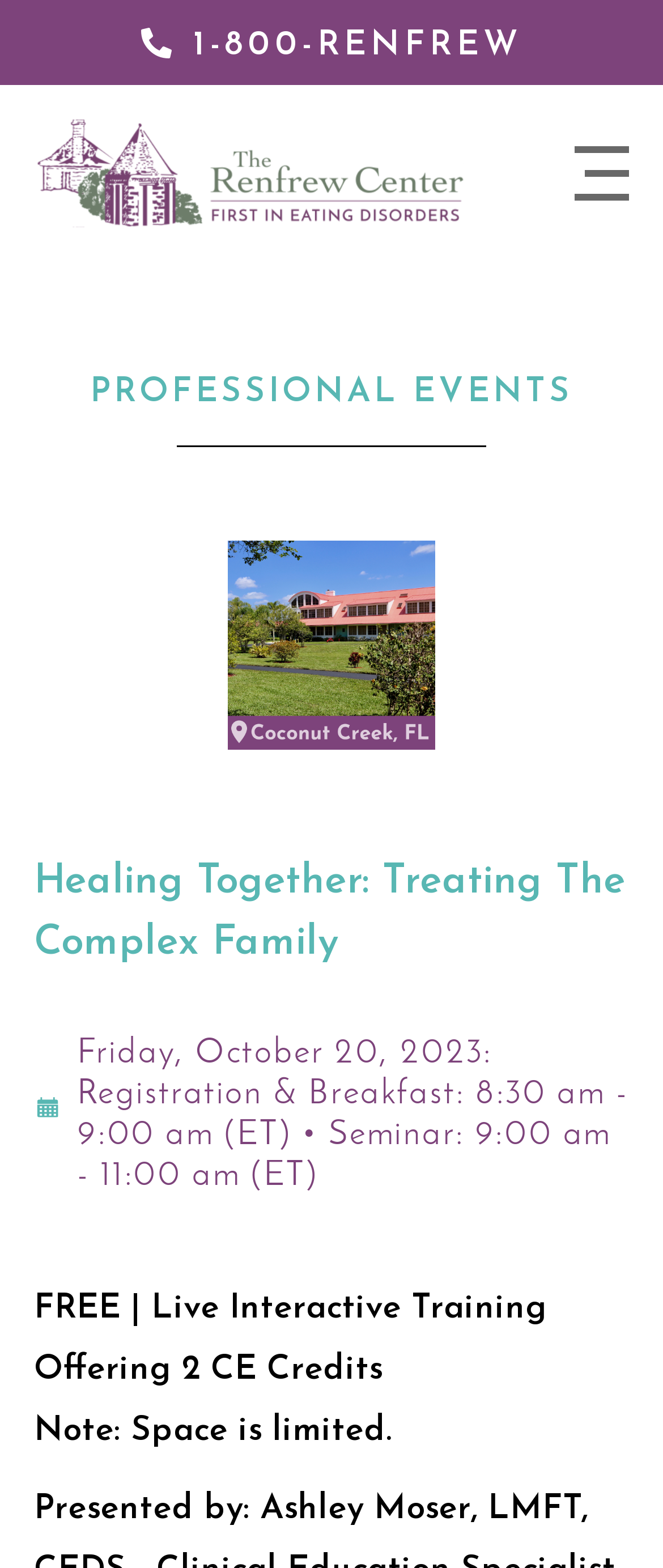What is the phone number to call for registration?
Provide a one-word or short-phrase answer based on the image.

1-800-RENFREW